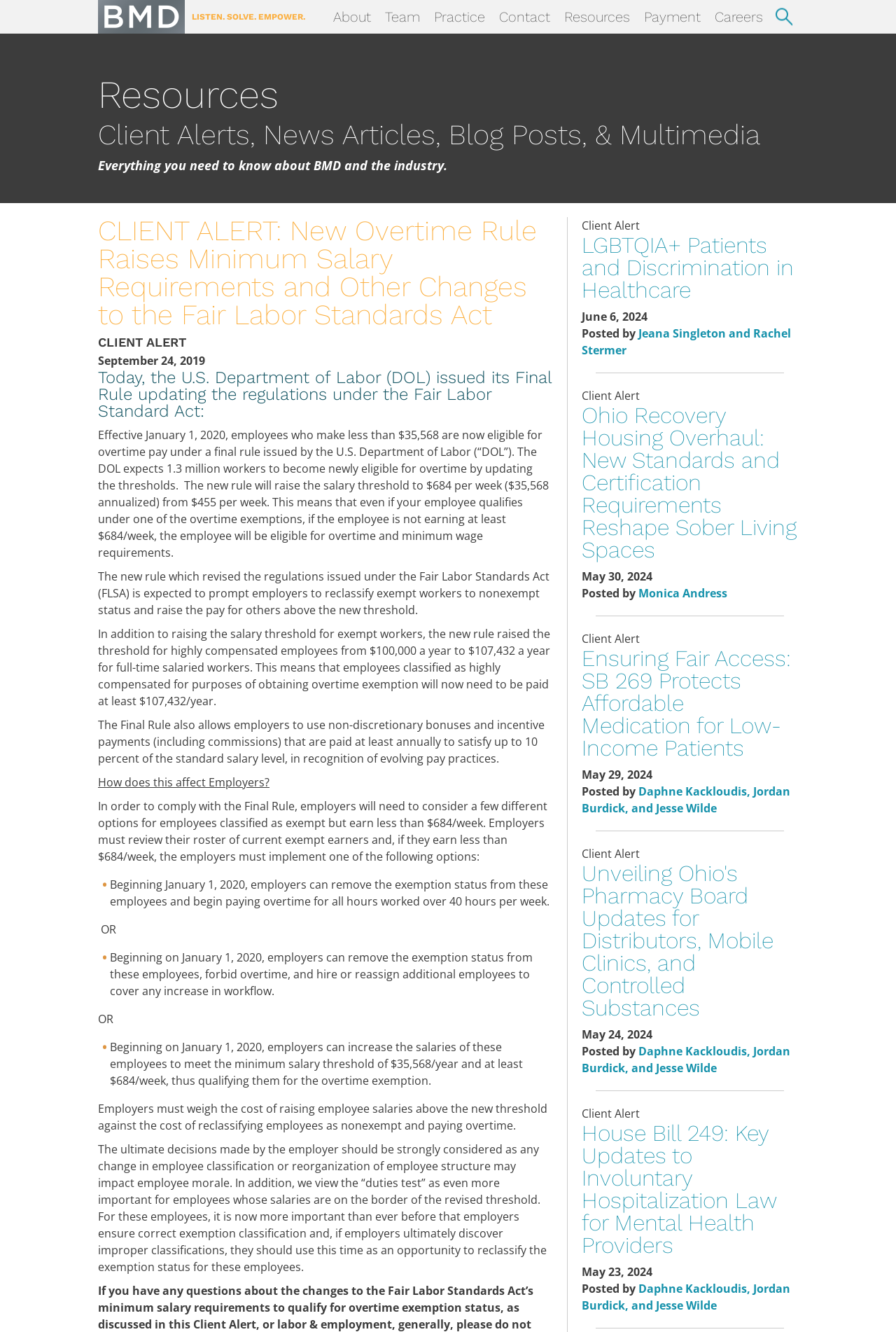Bounding box coordinates must be specified in the format (top-left x, top-left y, bottom-right x, bottom-right y). All values should be floating point numbers between 0 and 1. What are the bounding box coordinates of the UI element described as: Payment

[0.711, 0.0, 0.79, 0.025]